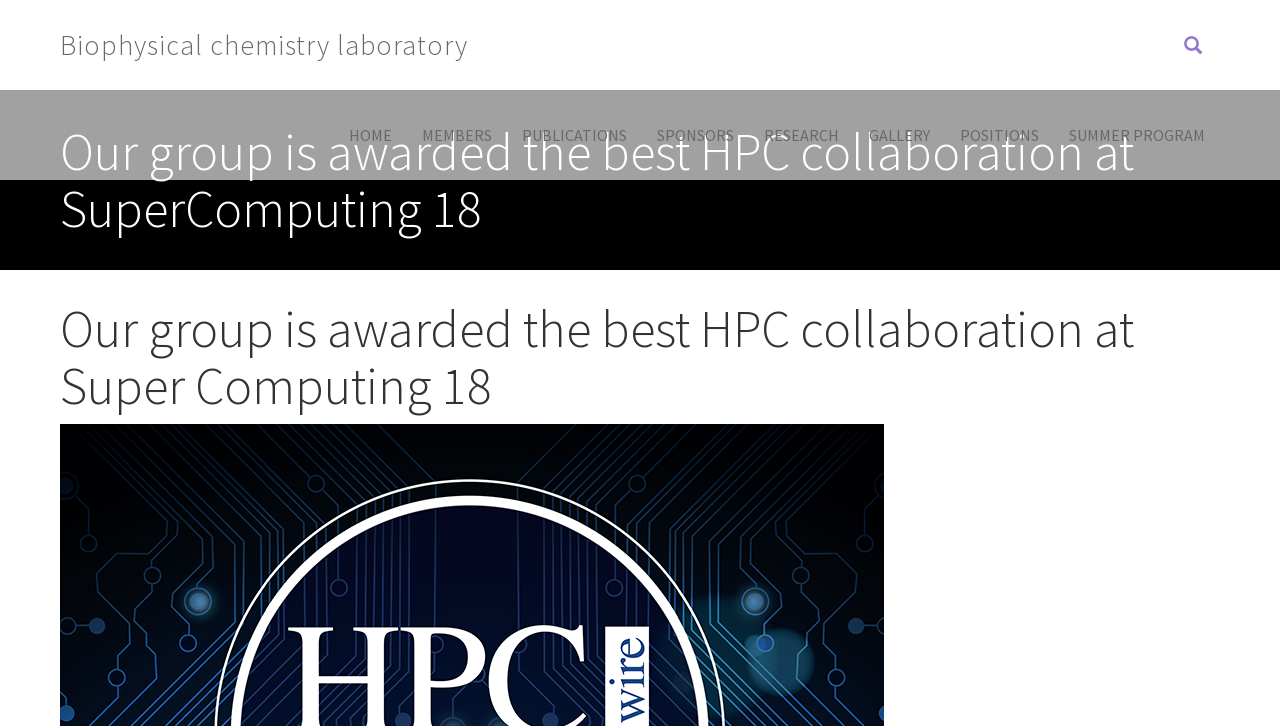How many links are in the navigation menu? From the image, respond with a single word or brief phrase.

9